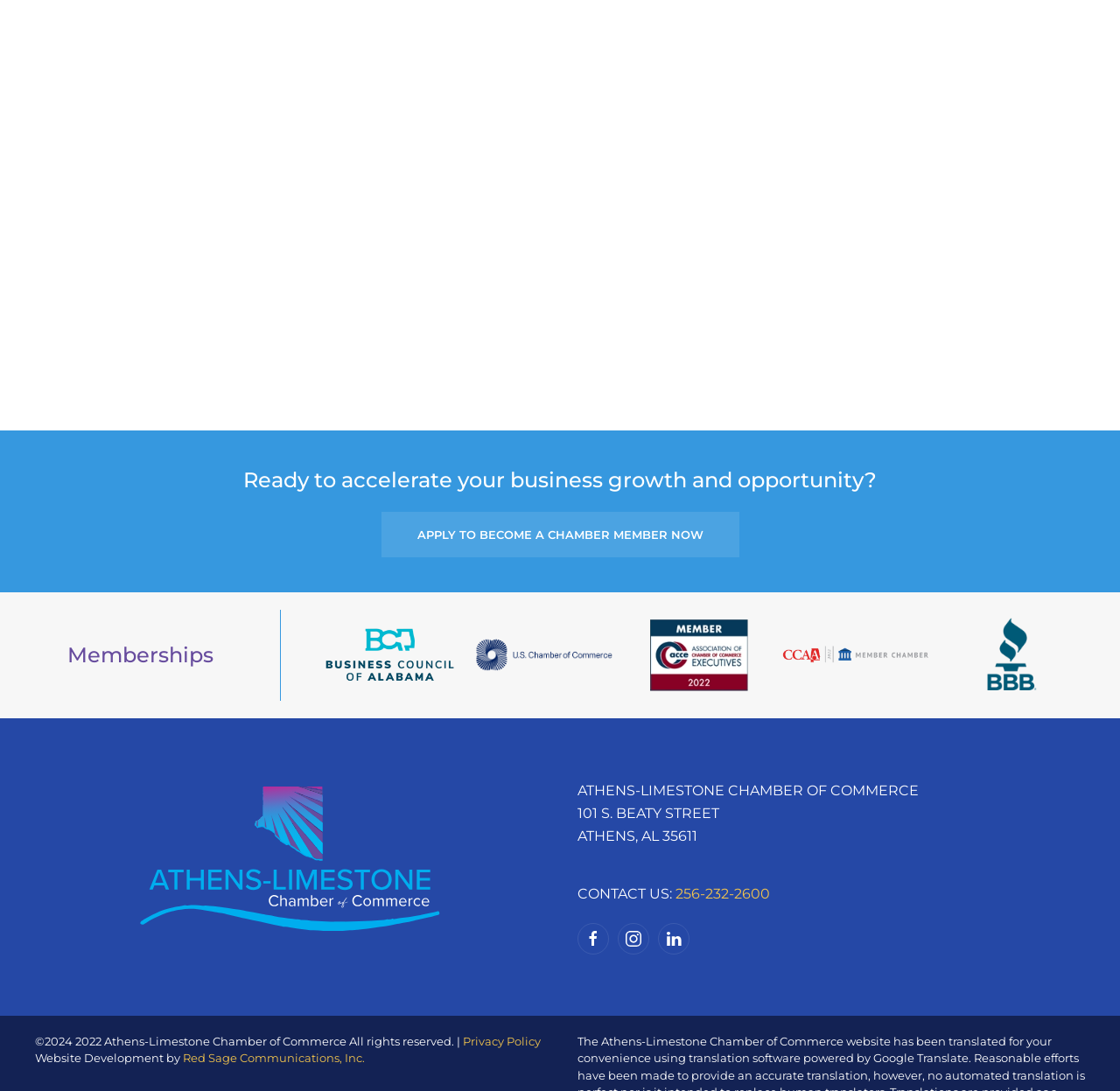What is the year of copyright?
Please provide a single word or phrase as your answer based on the image.

2024